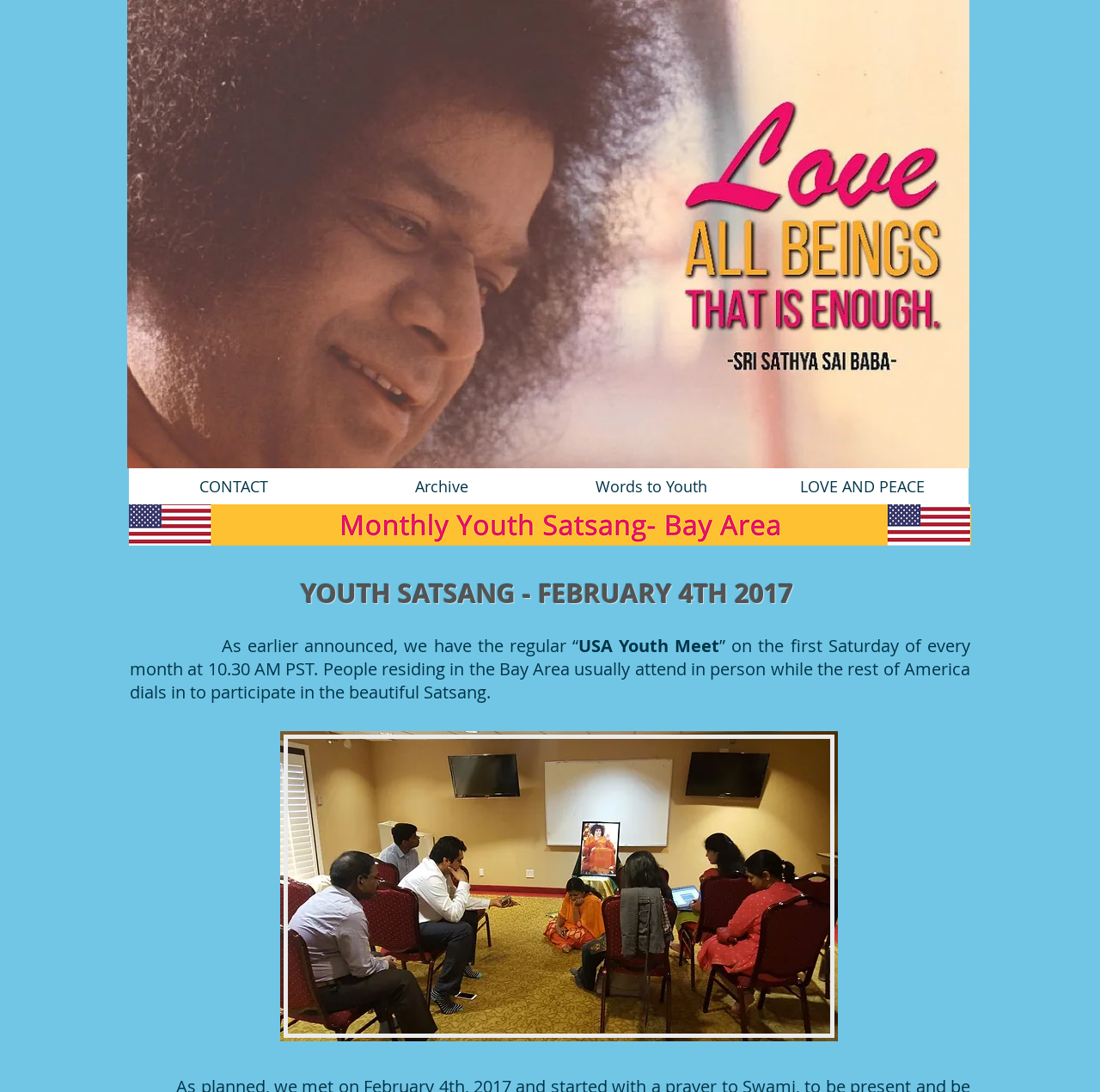What is the time of the Satsang event?
Please elaborate on the answer to the question with detailed information.

I found a sentence that mentions the time of the Satsang event, which is '10.30 AM PST'. This time is mentioned in the context of the first Saturday event.